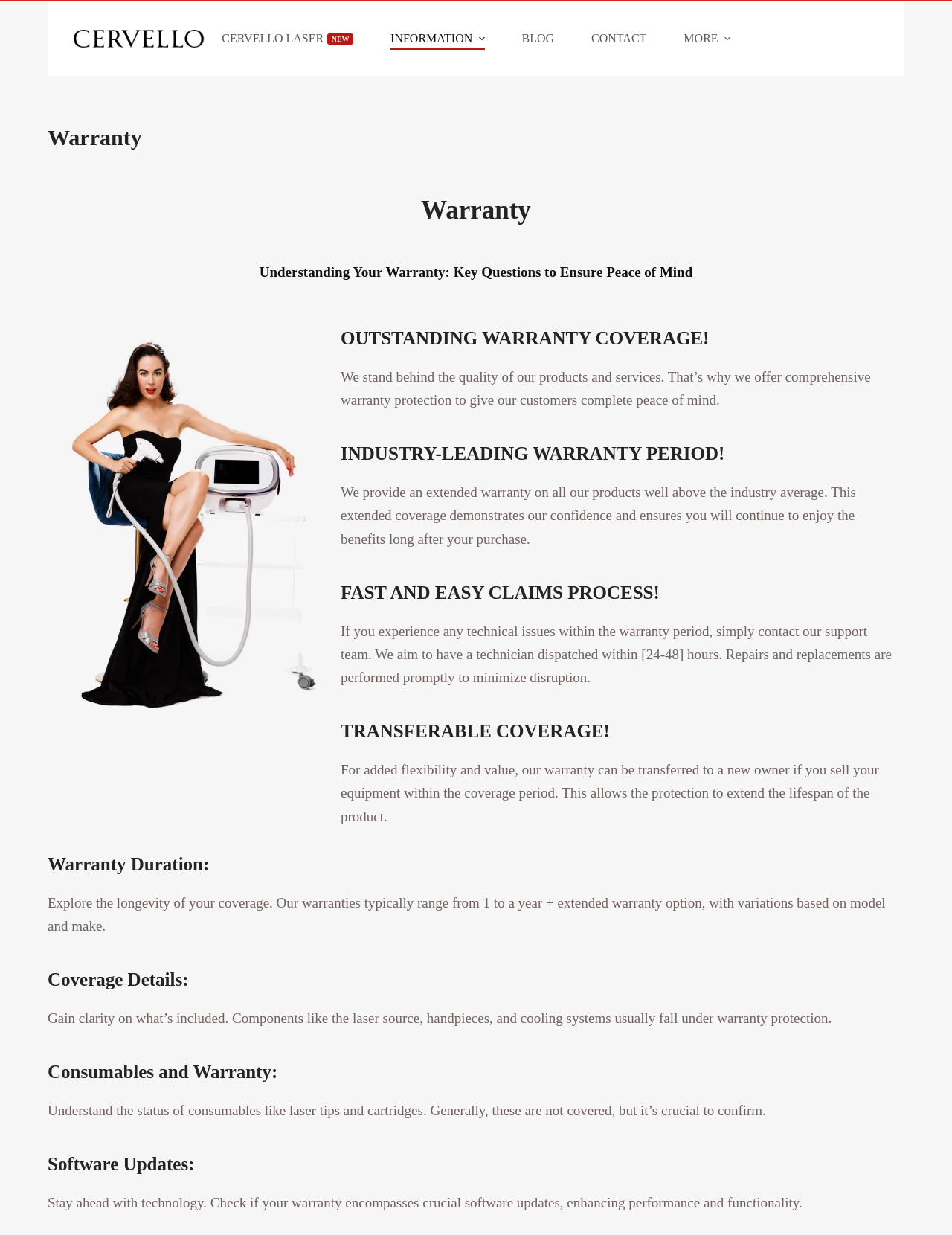Please locate the bounding box coordinates of the element's region that needs to be clicked to follow the instruction: "Click the 'CONTACT' menu item". The bounding box coordinates should be provided as four float numbers between 0 and 1, i.e., [left, top, right, bottom].

[0.602, 0.022, 0.699, 0.04]